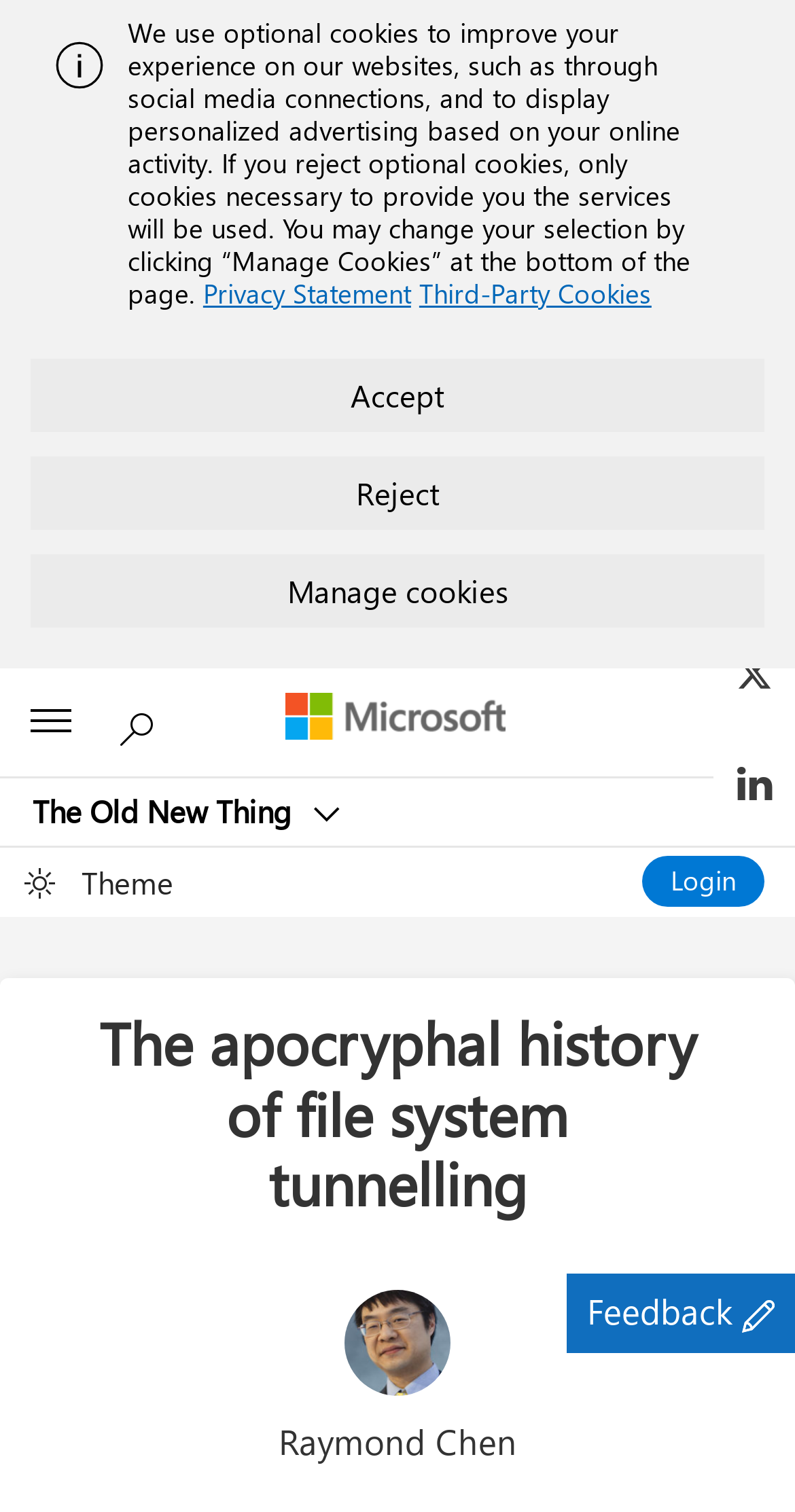Generate a comprehensive description of the webpage.

This webpage is about "The apocryphal history of file system tunnelling" inspired by quantum mechanics. At the top, there is an alert message that spans the entire width of the page. Below the alert, there is a small image and a paragraph of text describing the use of optional cookies on the website. This text is accompanied by three links: "Privacy Statement", "Third-Party Cookies", and three buttons: "Accept", "Reject", and "Manage Cookies".

On the left side of the page, there are three buttons: "All Microsoft", "The Old New Thing", and "Select light or dark theme". The "The Old New Thing" button has a text label next to it. Below these buttons, there is a link to "Login".

On the right side of the page, there are three social media links: "Share on Facebook", "Share on Twitter", and "Share on LinkedIn", each accompanied by a small image. There is also a link to "click to comments" and a button with a "usabilla icon" image.

The main content of the page is a heading that reads "The apocryphal history of file system tunnelling" and a static text element with the author's name, "Raymond Chen", located at the bottom of the page.